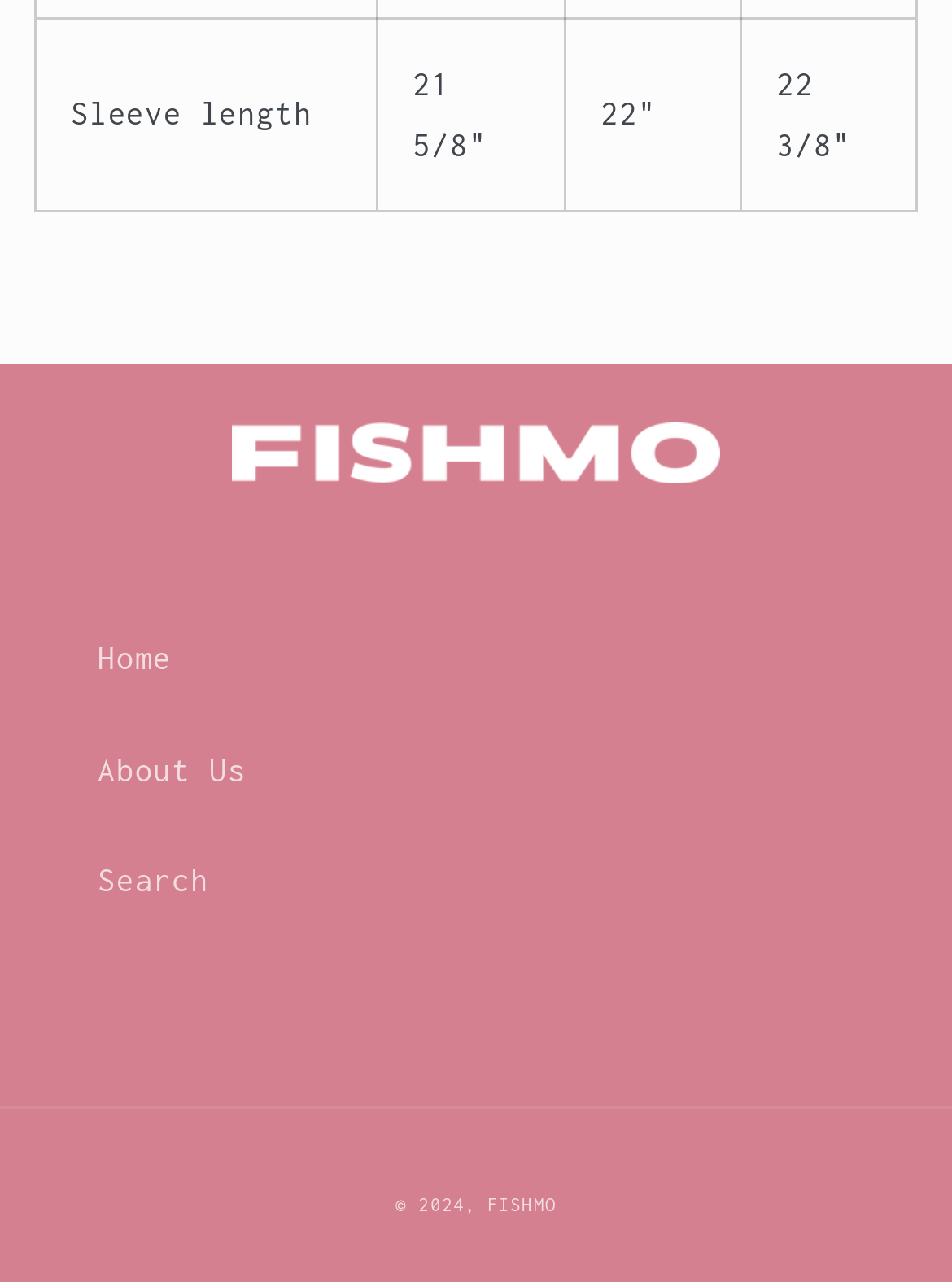What is the copyright year?
Based on the image, answer the question with a single word or brief phrase.

2024